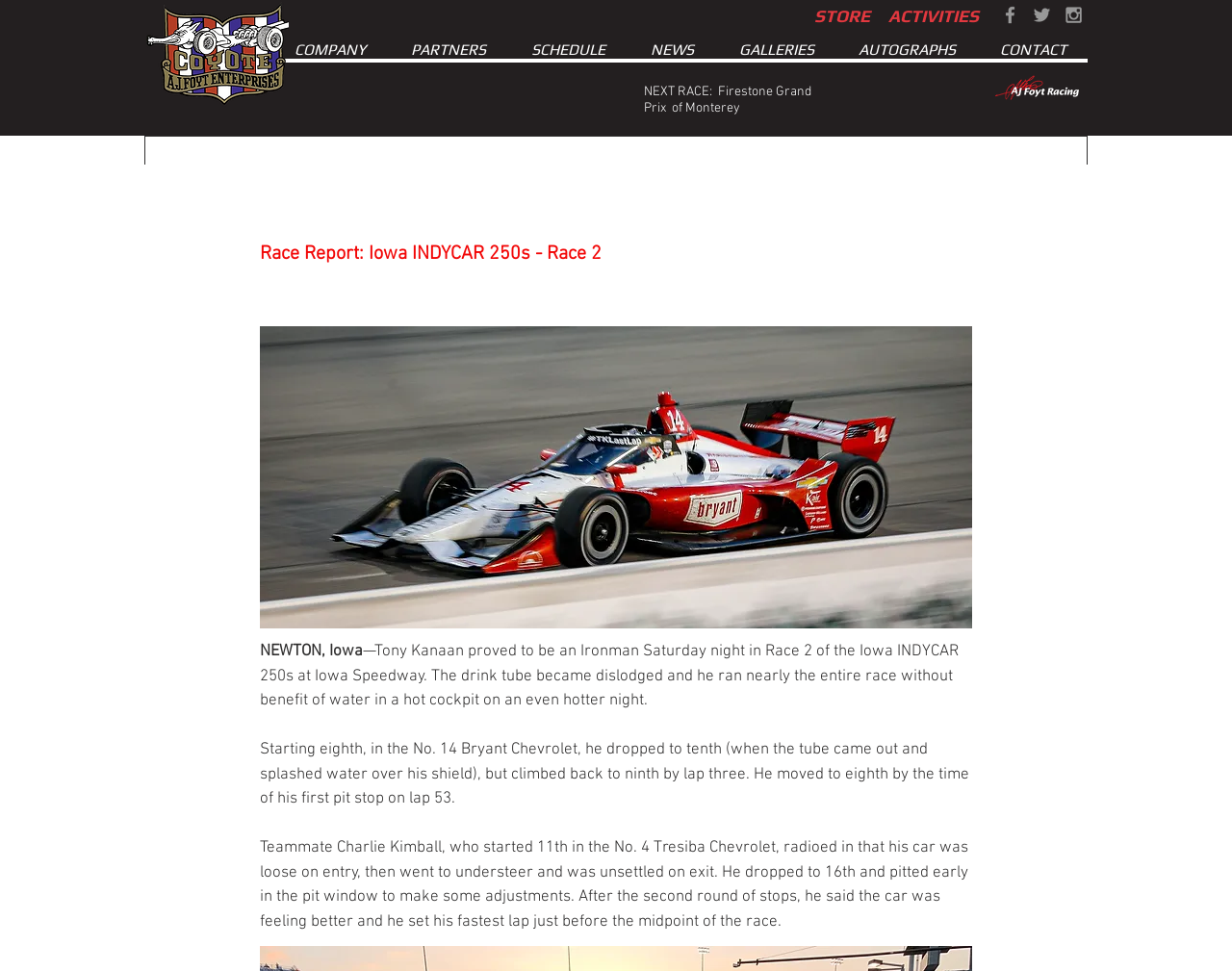Could you provide the bounding box coordinates for the portion of the screen to click to complete this instruction: "Read the article about Tony Kanaan"?

[0.211, 0.661, 0.781, 0.732]